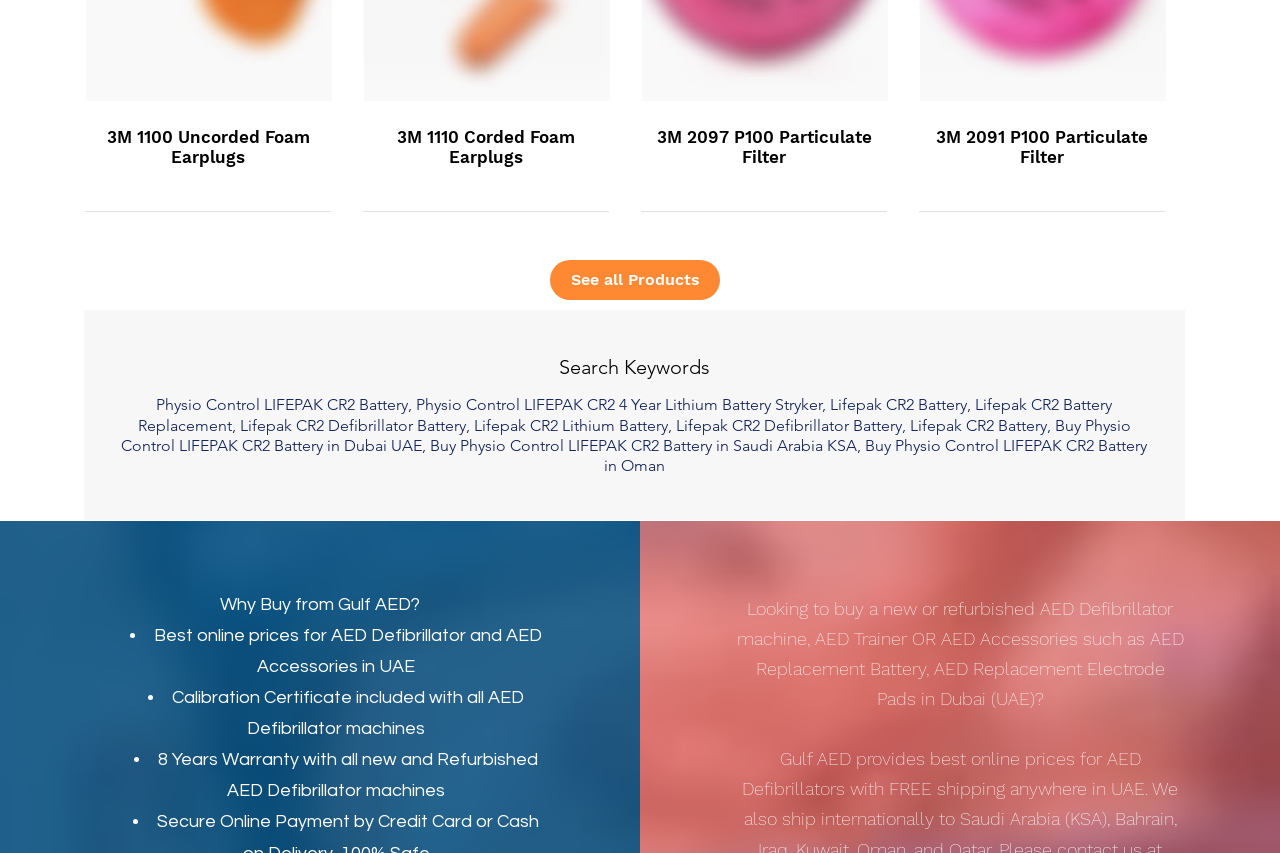Answer the following query with a single word or phrase:
What is the benefit of buying from Gulf AED?

Best online prices